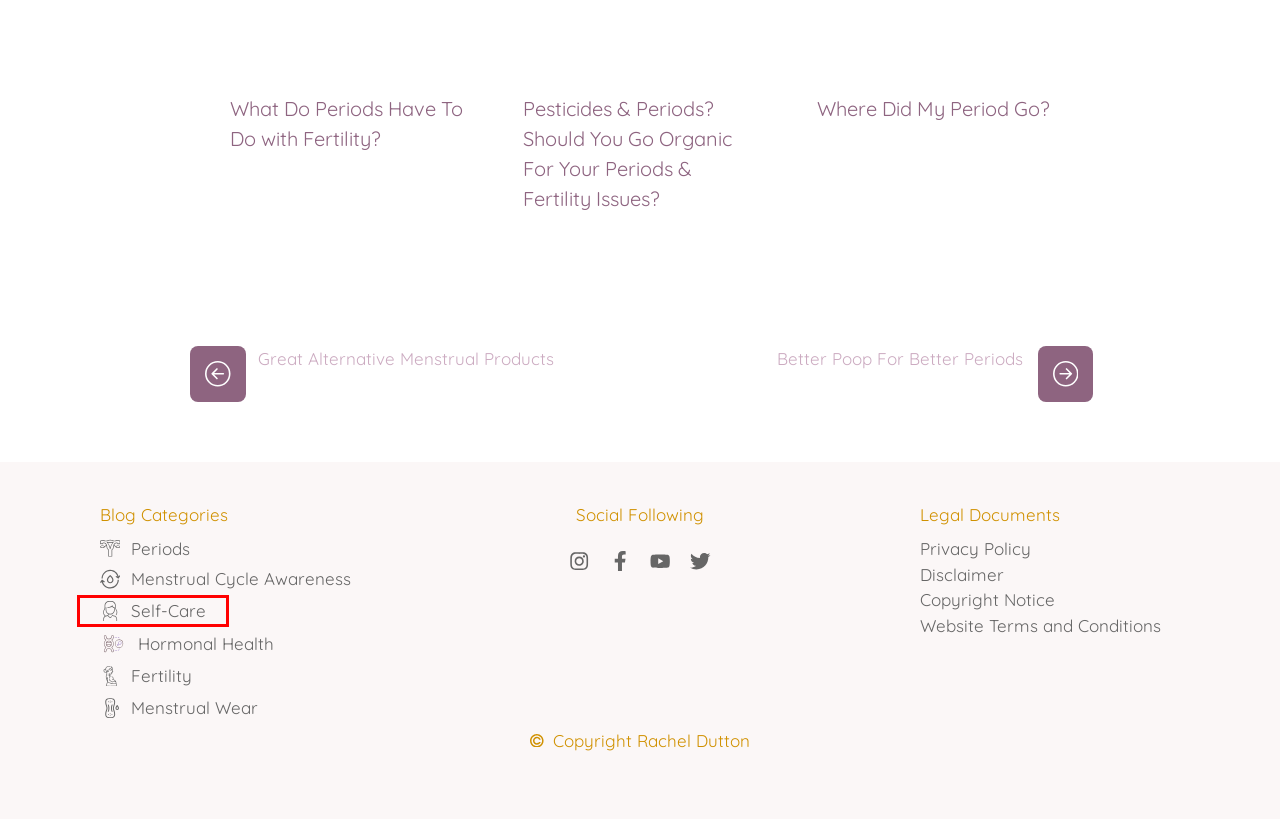Examine the screenshot of the webpage, noting the red bounding box around a UI element. Pick the webpage description that best matches the new page after the element in the red bounding box is clicked. Here are the candidates:
A. How To Help Your Periods With Poop - Period Whisperer ®
B. Category: Periods - Period Whisperer ®
C. Great Alternative Menstrual Products - Period Whisperer ®
D. Copyright Notice - Period Whisperer ®
E. Category: Menstrual Cycle Awareness - Period Whisperer ®
F. Terms & Conditions - Period Whisperer ®
G. Category: Self-Care - Period Whisperer ®
H. Category: Hormonal Health - Period Whisperer ®

G